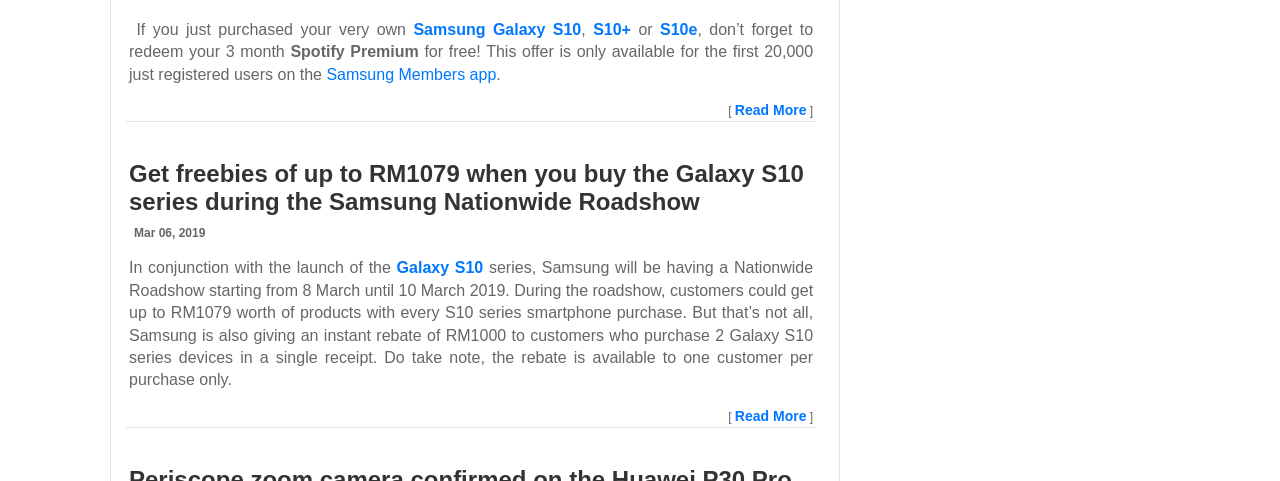Find the bounding box coordinates of the element to click in order to complete this instruction: "Click on Samsung Galaxy S10". The bounding box coordinates must be four float numbers between 0 and 1, denoted as [left, top, right, bottom].

[0.323, 0.043, 0.454, 0.079]